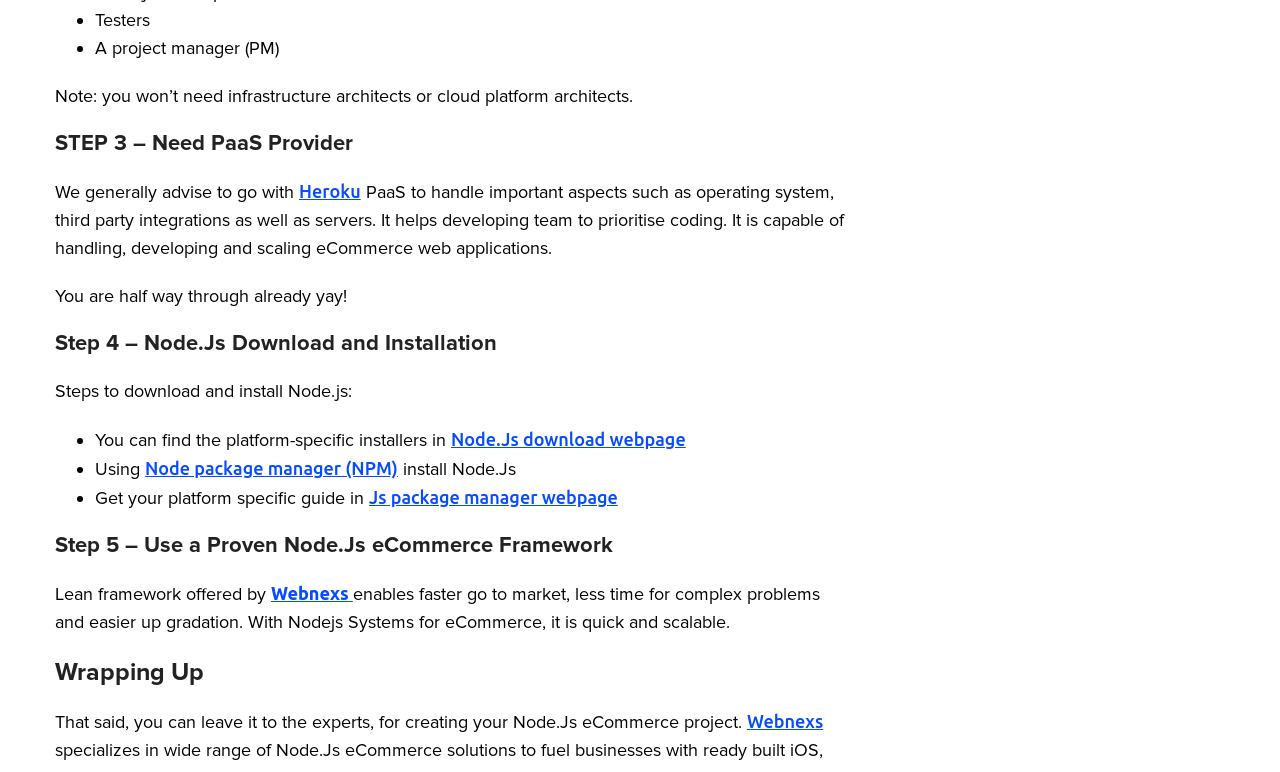What is the purpose of using a PaaS provider?
Please respond to the question with as much detail as possible.

I read the text element mentioning the purpose of using a PaaS provider and found that it helps in handling important aspects such as operating system, third-party integrations, and servers, allowing the development team to prioritize coding.